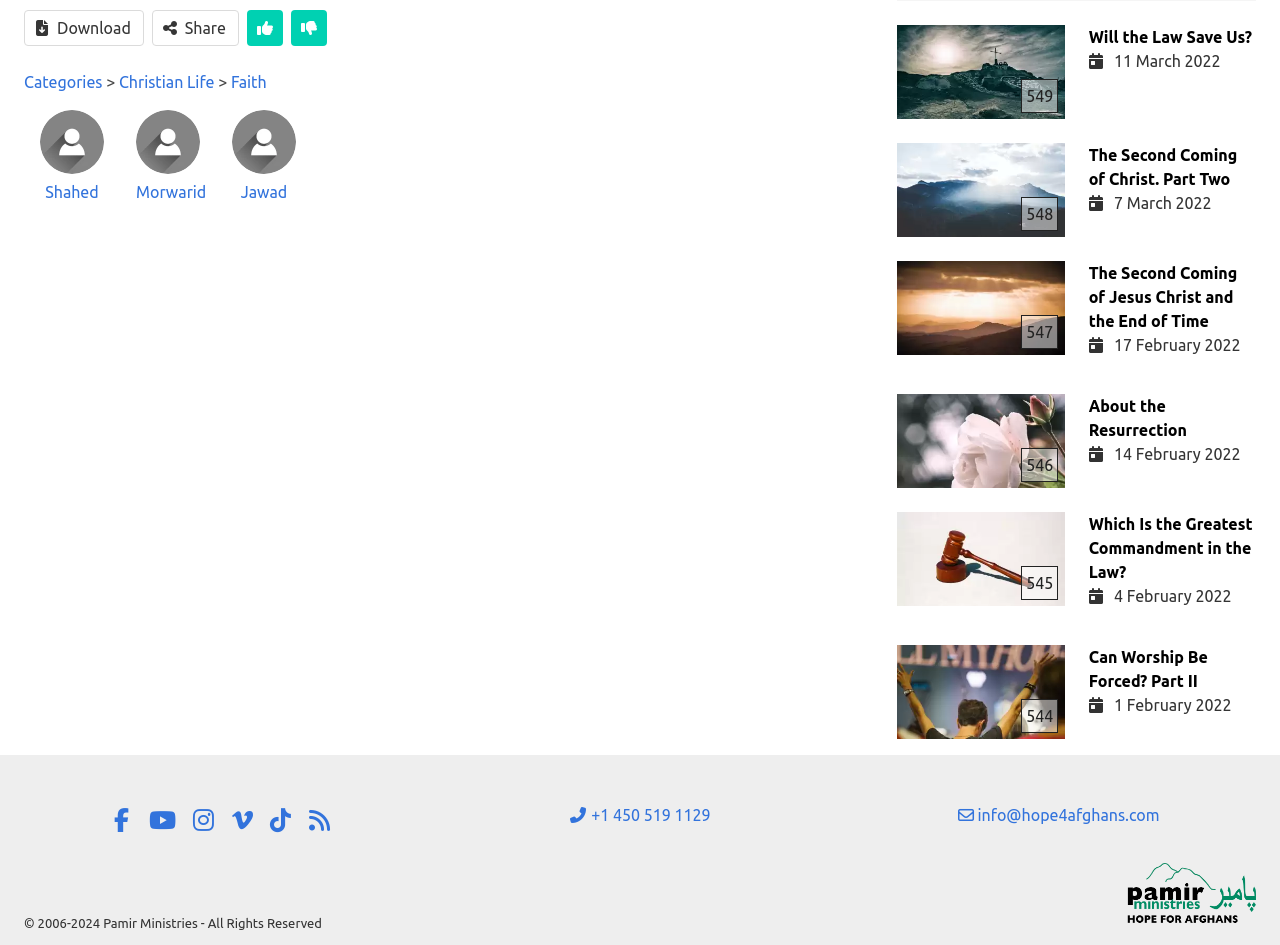Predict the bounding box of the UI element that fits this description: "Share".

[0.119, 0.011, 0.187, 0.049]